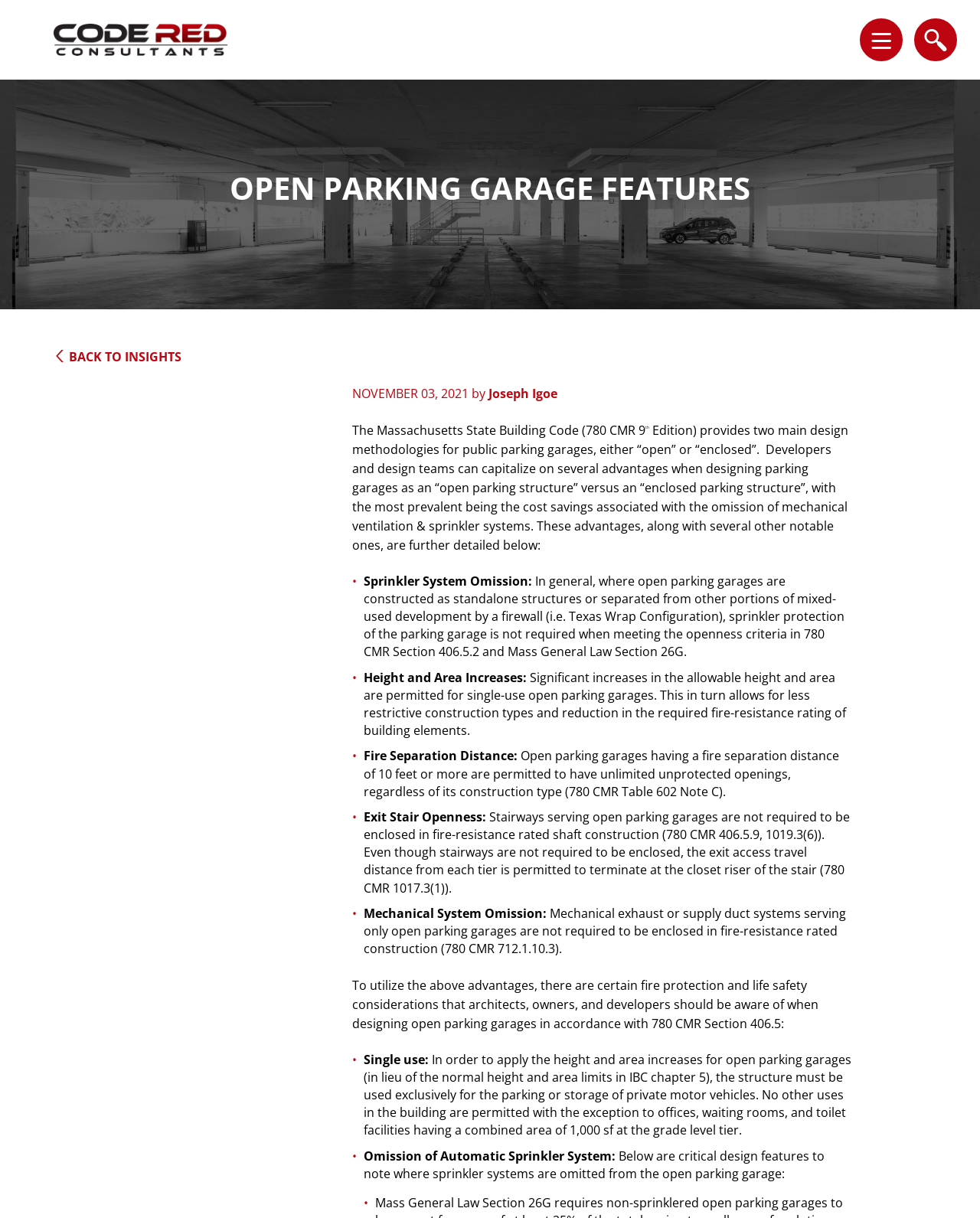What is the benefit of having a fire separation distance of 10 feet or more?
Using the image, provide a detailed and thorough answer to the question.

The webpage states that open parking garages having a fire separation distance of 10 feet or more are permitted to have unlimited unprotected openings, regardless of its construction type, as per 780 CMR Table 602 Note C.